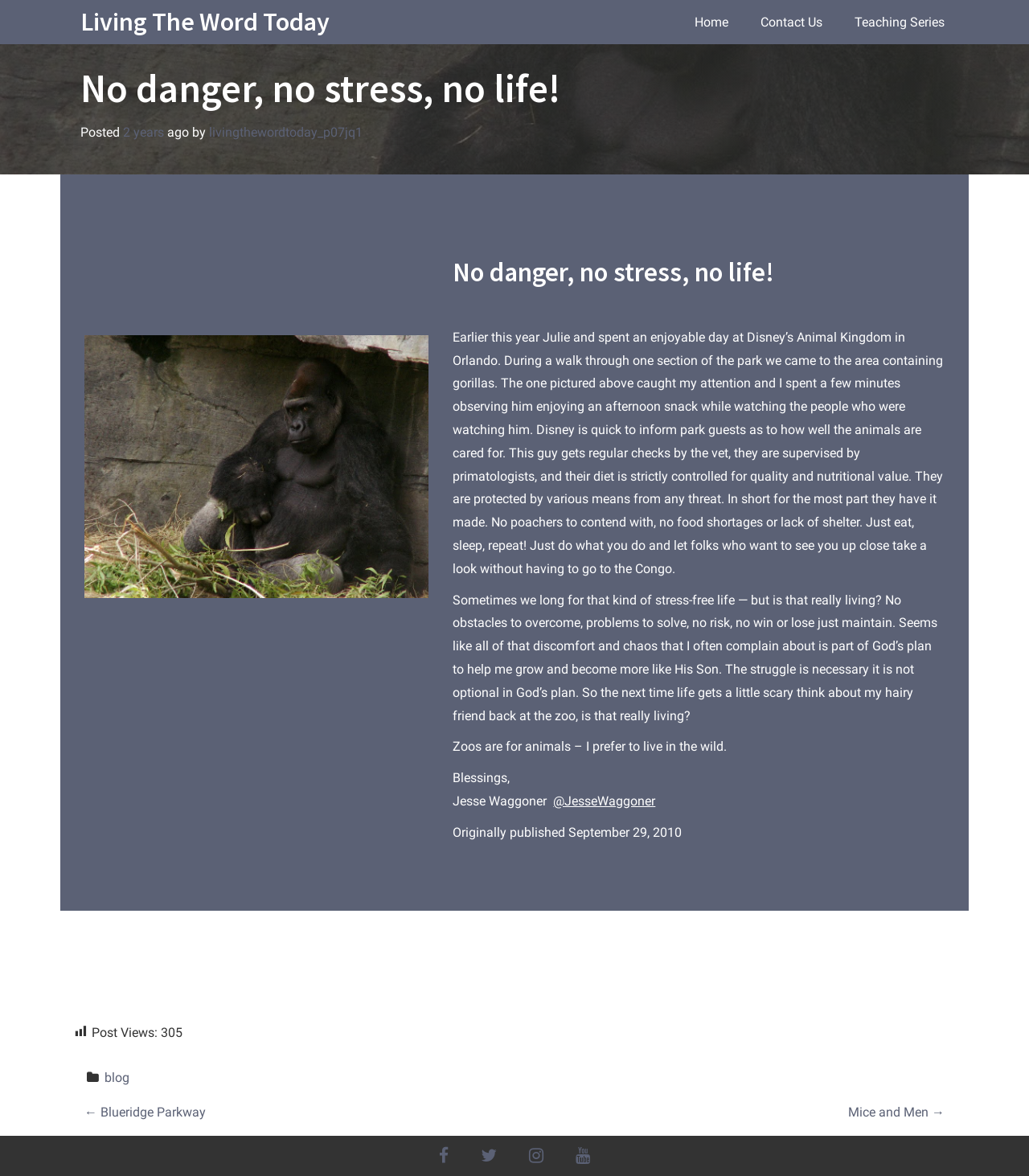Determine the bounding box for the HTML element described here: "2 years". The coordinates should be given as [left, top, right, bottom] with each number being a float between 0 and 1.

[0.12, 0.106, 0.159, 0.119]